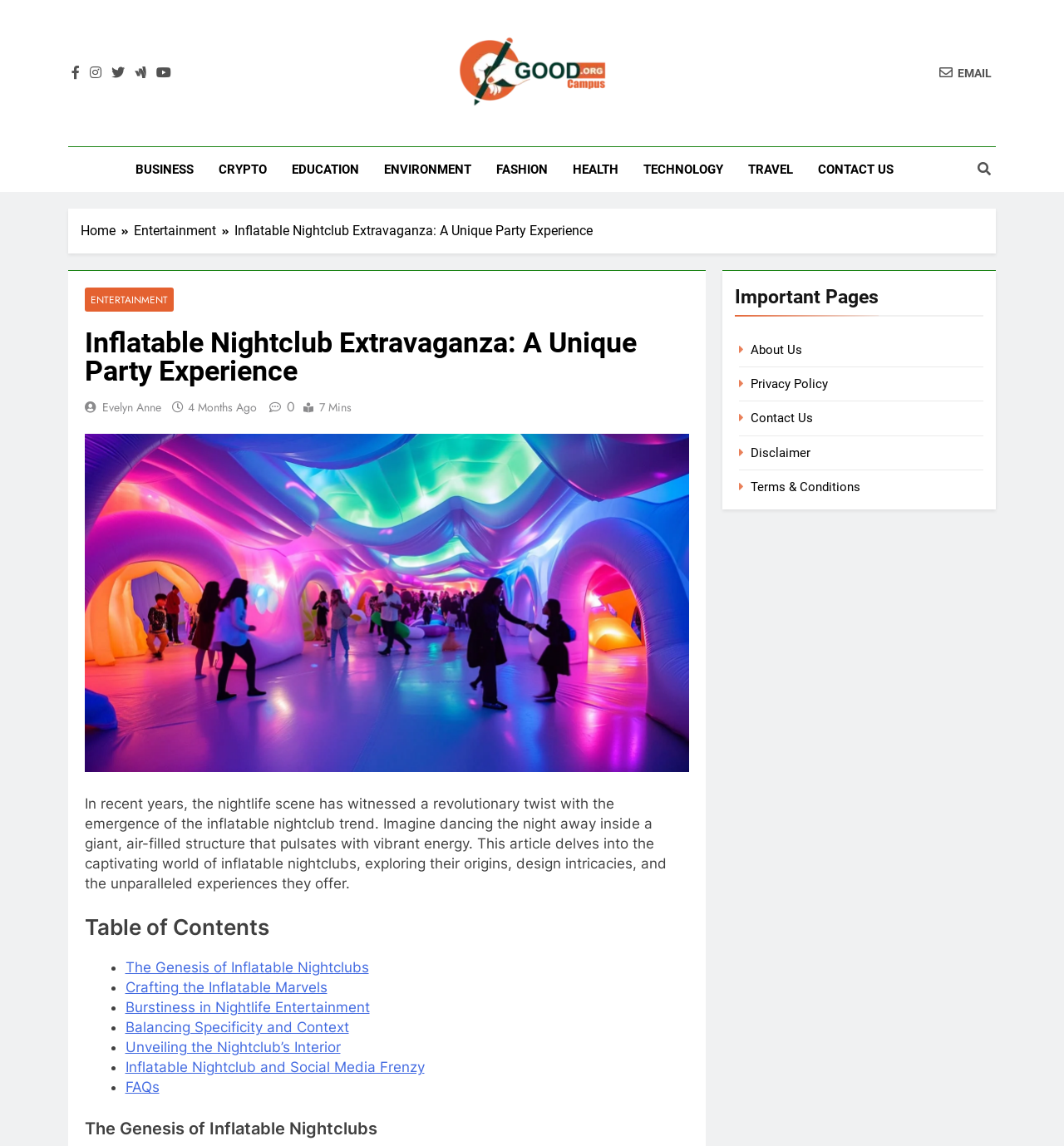Provide your answer in one word or a succinct phrase for the question: 
What is the article discussing in the section 'Burstiness in Nightlife Entertainment'?

Inflatable nightclubs' impact